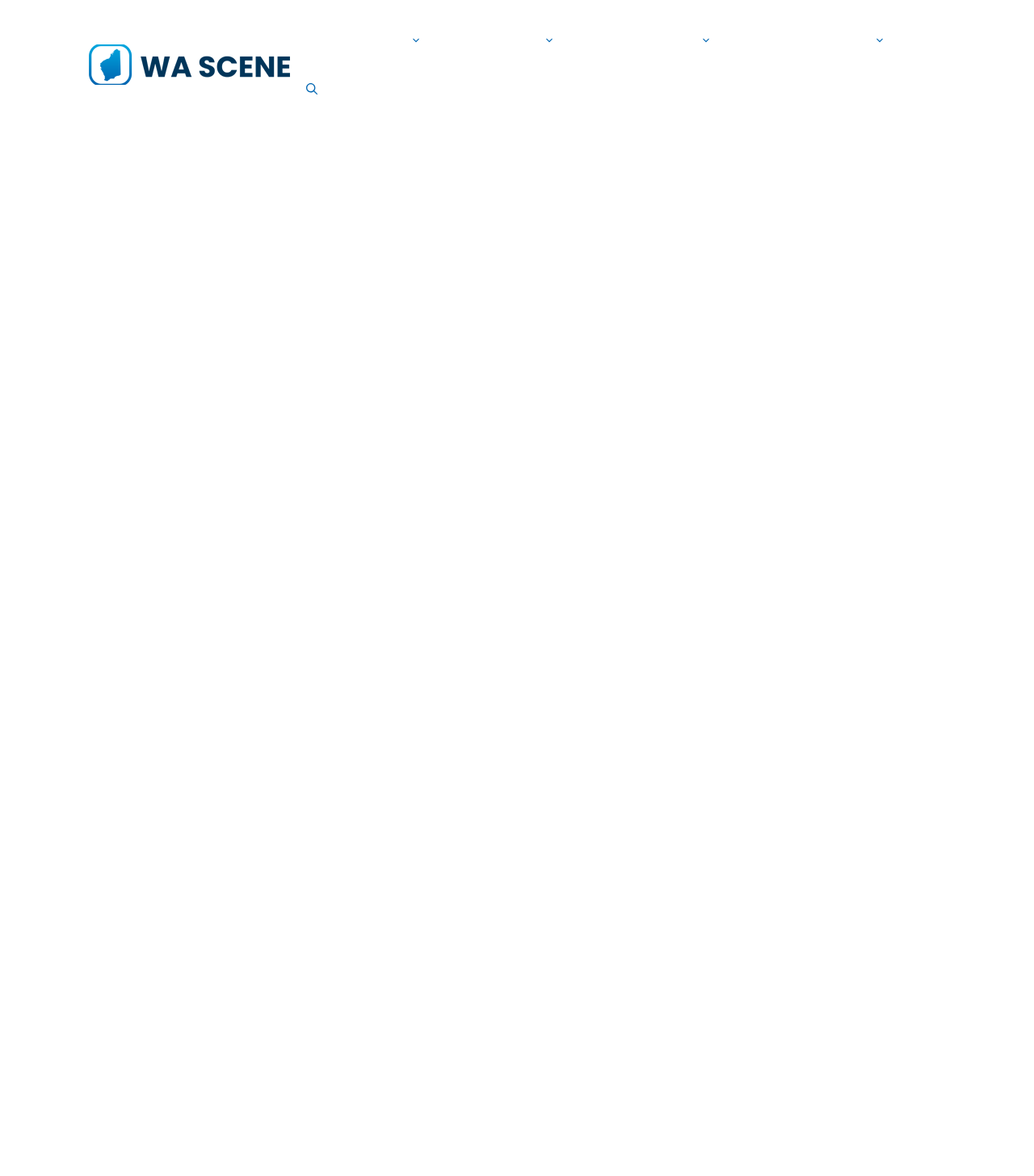Describe all the visual and textual components of the webpage comprehensively.

The webpage is about growing dragon fruit in Perth, Western Australia. At the top, there is a banner with a link to "WA SCENE" and an image of the same name. Below the banner, there is a navigation menu with links to different categories such as "HOME & GARDEN", "FOOD & DRINK", "HEALTH & FITNESS", and "TRAVEL & OUTDOORS". 

The main content of the webpage is divided into sections. The first section has a heading "How to grow dragon fruit in Perth" and a time stamp "May 14, 2021". Below the heading, there is a paragraph of text that describes the benefits of dragon fruit and its appearance. 

To the right of the paragraph, there is an image of growing dragon fruit in Perth. The image is positioned above a block of text that discusses the taste and uses of dragon fruit. 

The next section of the webpage provides information on how to grow dragon fruit in Perth, including the ideal climate and temperature conditions. There are several paragraphs of text that provide detailed information on growing dragon fruit, including when to plant and the types of dragon fruit that can be grown in Western Australia.